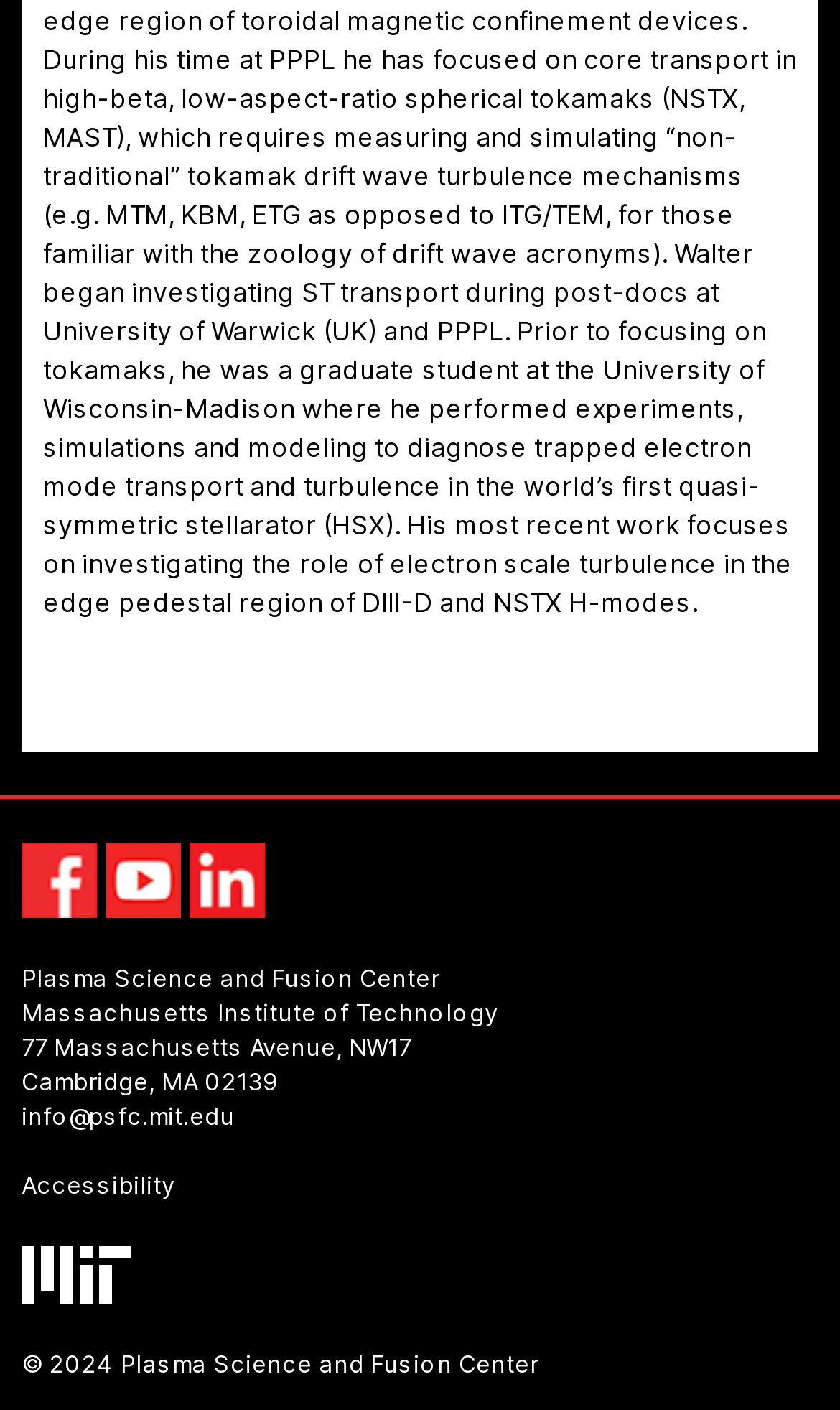Locate the UI element described by info@psfc.mit.edu and provide its bounding box coordinates. Use the format (top-left x, top-left y, bottom-right x, bottom-right y) with all values as floating point numbers between 0 and 1.

[0.026, 0.78, 0.279, 0.802]